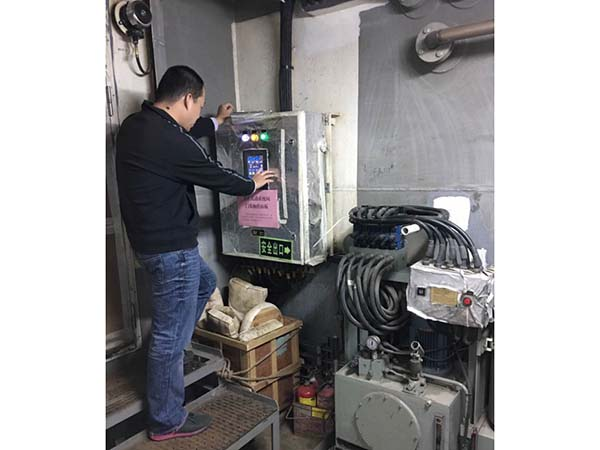Offer a comprehensive description of the image.

The image depicts a technician operating a control panel onboard a vessel. The individual stands on a set of metal steps, positioned near a control board that manages the anti-roll tank system. The control panel, enclosed in a protective casing, features several buttons and indicator lights, with a visible warning sign affixed to the front. Surrounding the panel are various mechanical components, including a large motor and additional machinery, which contribute to the tank's operational system. This setup reflects the advanced technology and intricate design involved in managing the anti-roll capabilities of maritime vessels, emphasizing decades of engineering expertise in ensuring stability and safety at sea.